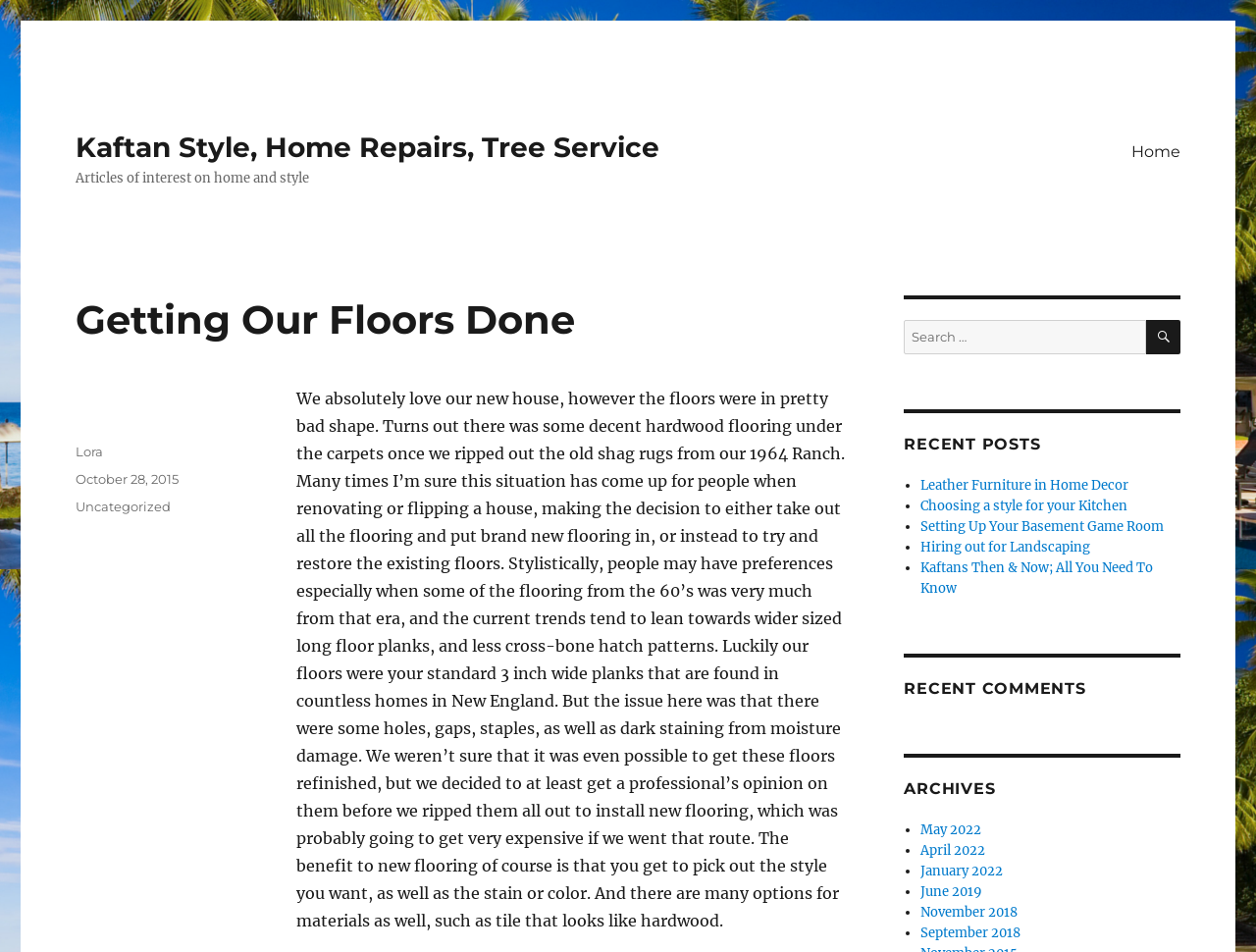What is the month of the first archive?
Please ensure your answer is as detailed and informative as possible.

The month of the first archive can be found in the 'ARCHIVES' section of the webpage, where it lists several links to archives, and the first one is 'May 2022'.